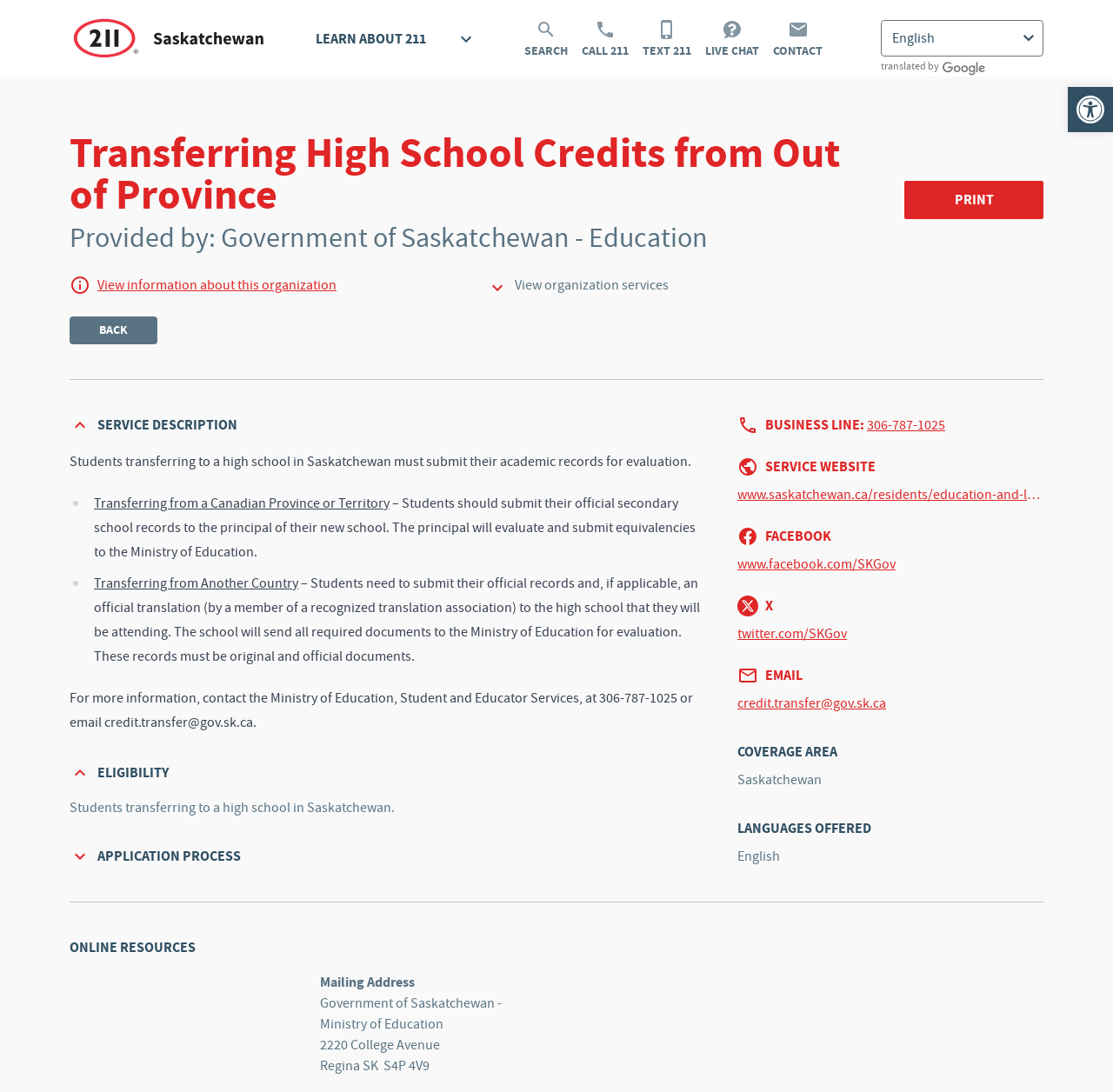Identify the coordinates of the bounding box for the element that must be clicked to accomplish the instruction: "Search".

[0.471, 0.0, 0.51, 0.07]